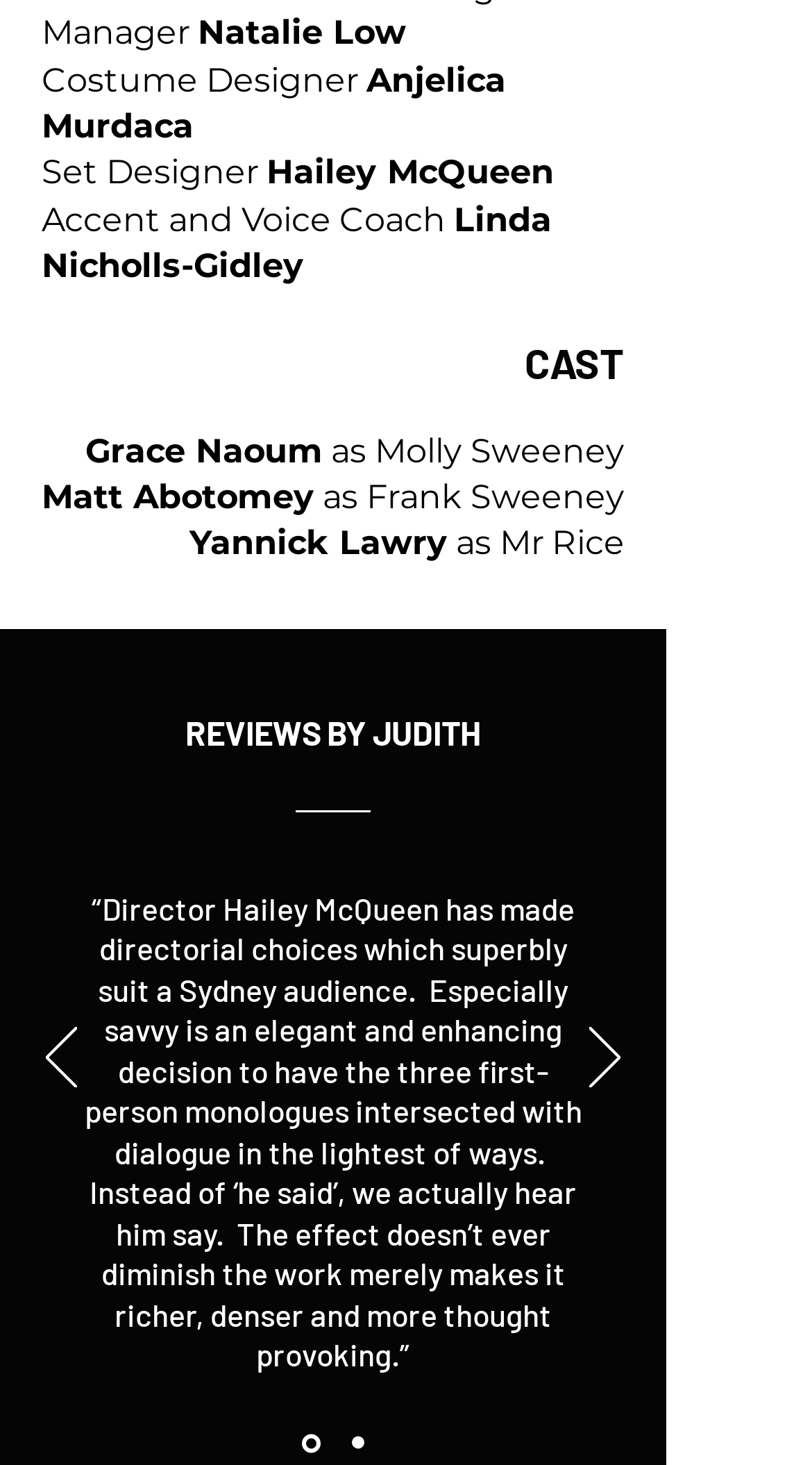Using the information in the image, could you please answer the following question in detail:
Who wrote the review?

The webpage mentions 'REVIEWS BY JUDITH', which indicates that Judith is the author of the review.